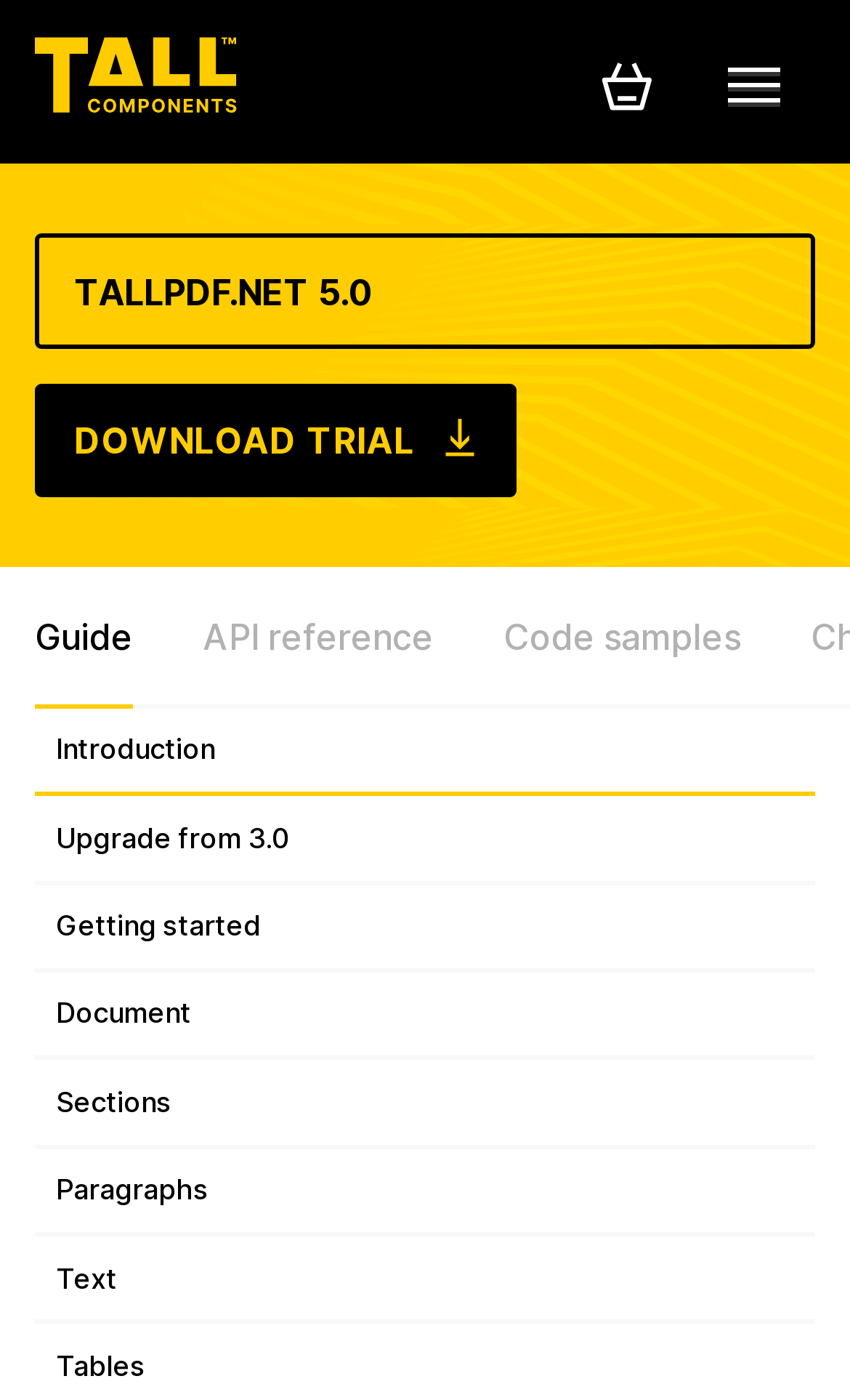Give a one-word or short phrase answer to this question: 
What is the purpose of the button with the image?

Download trial